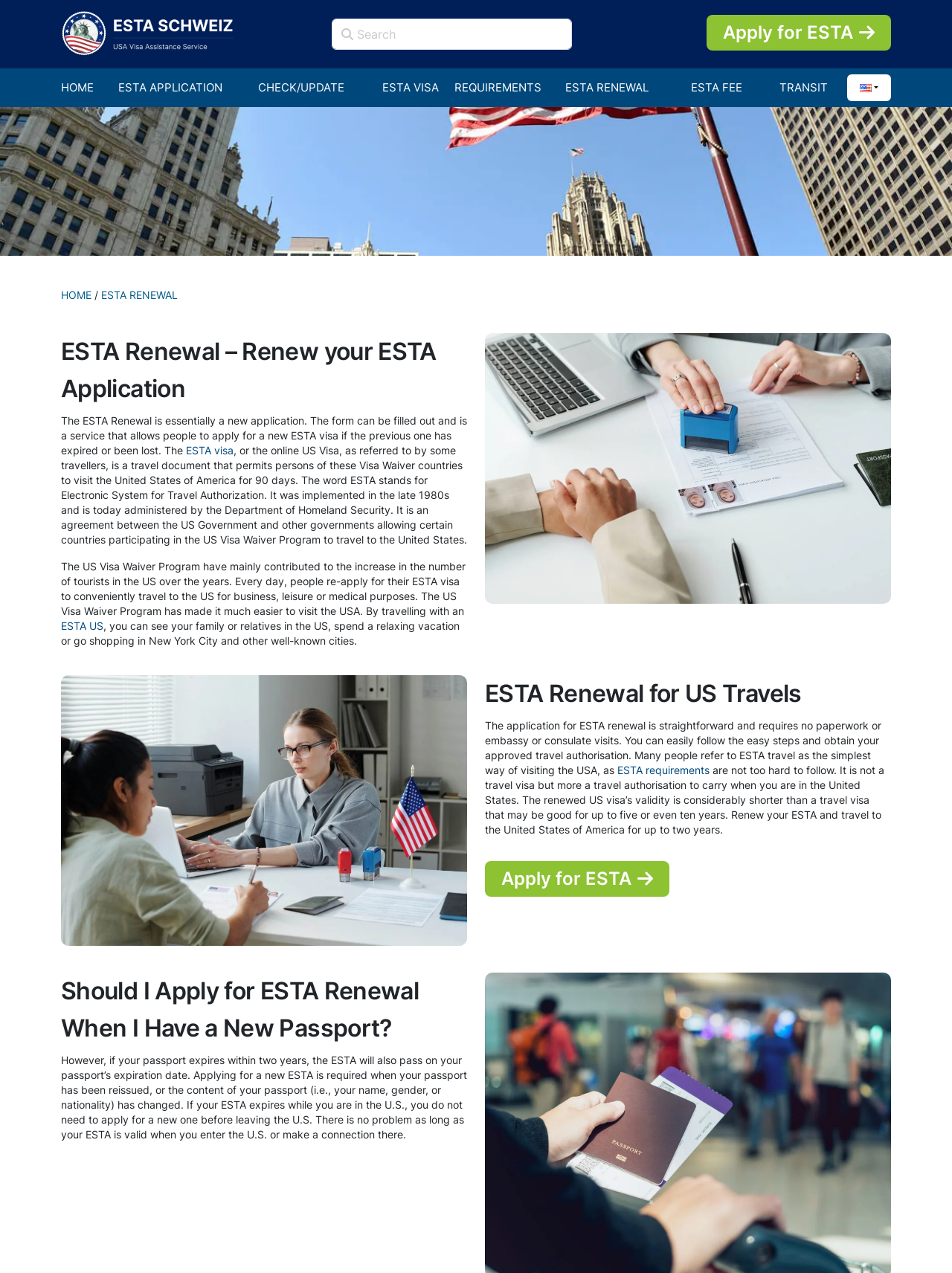Use one word or a short phrase to answer the question provided: 
What is the maximum duration of stay in the US with an ESTA?

90 days